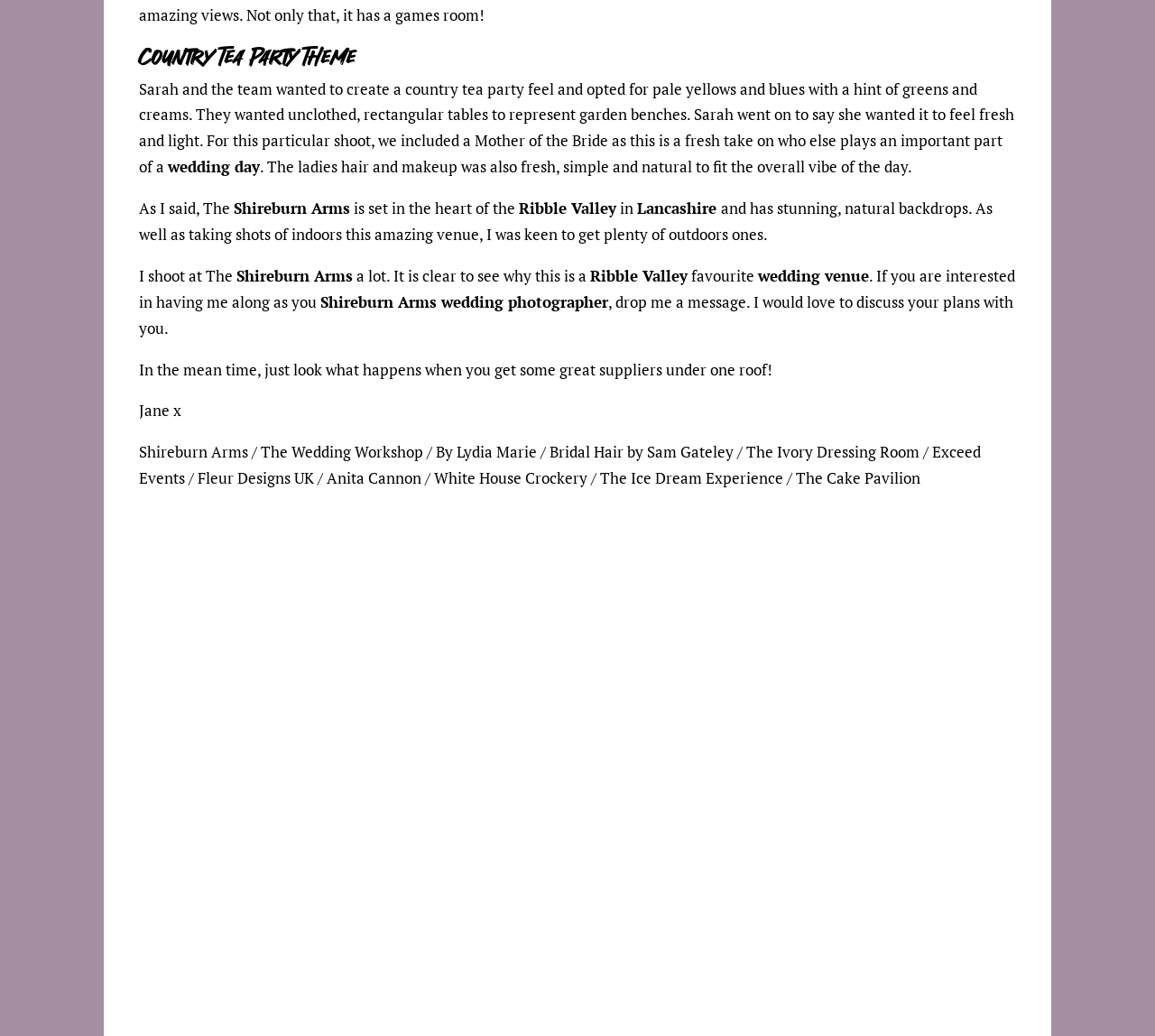From the webpage screenshot, predict the bounding box coordinates (top-left x, top-left y, bottom-right x, bottom-right y) for the UI element described here: Anita Cannon

[0.282, 0.451, 0.368, 0.471]